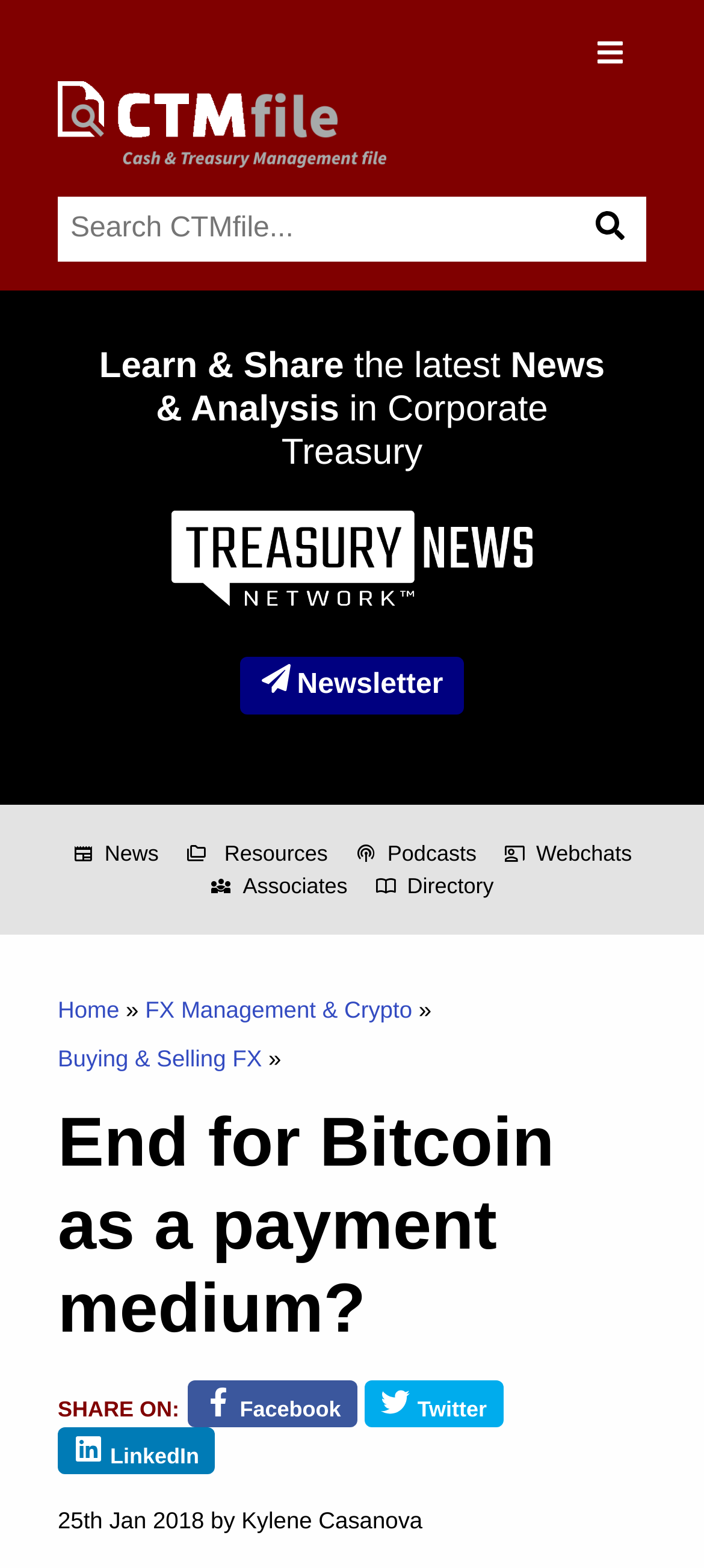Please identify the bounding box coordinates for the region that you need to click to follow this instruction: "Click the menu button".

[0.826, 0.018, 0.918, 0.051]